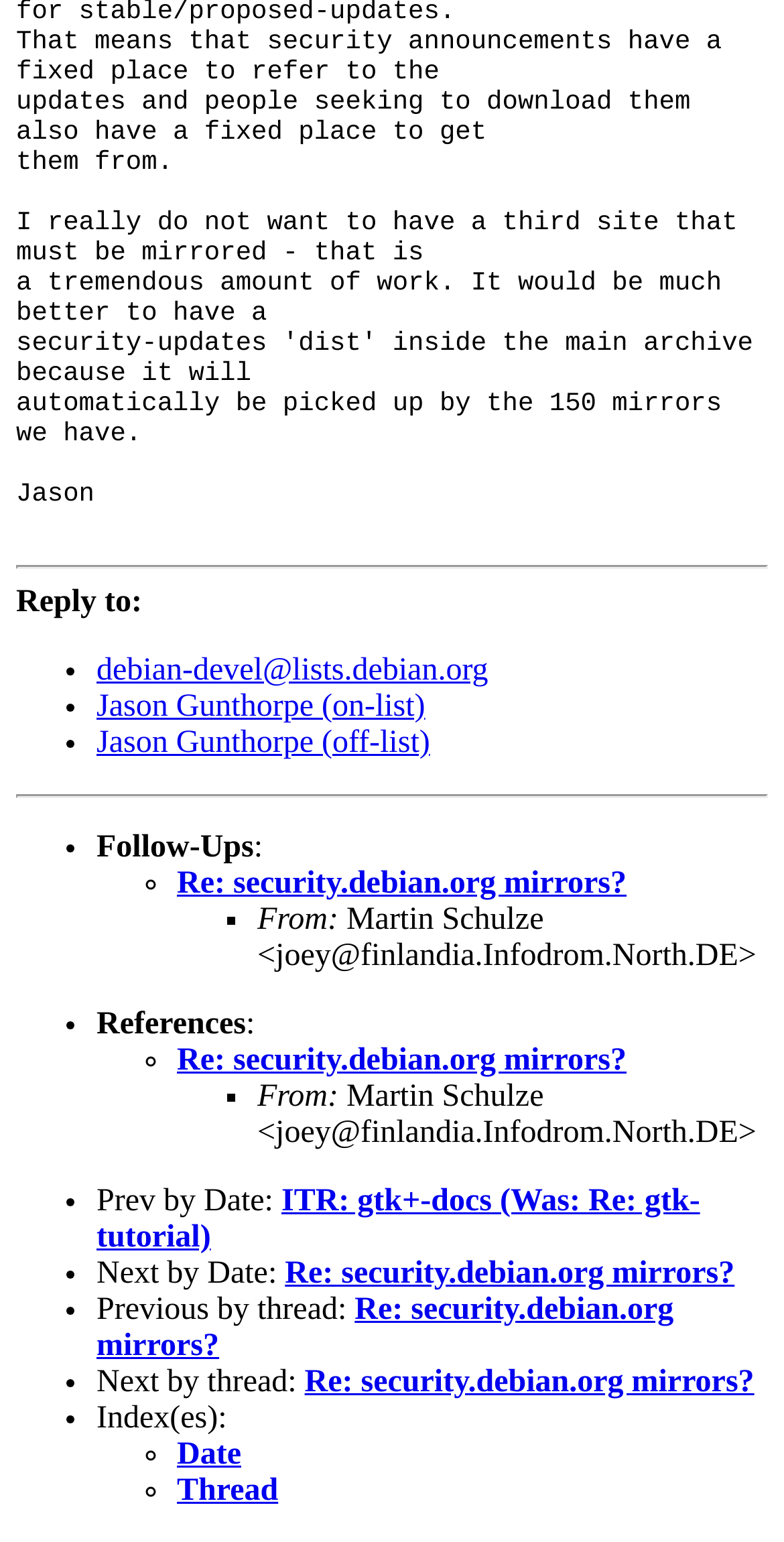Find the bounding box coordinates of the element to click in order to complete the given instruction: "Follow the thread of Re: security.debian.org mirrors?."

[0.226, 0.562, 0.799, 0.584]